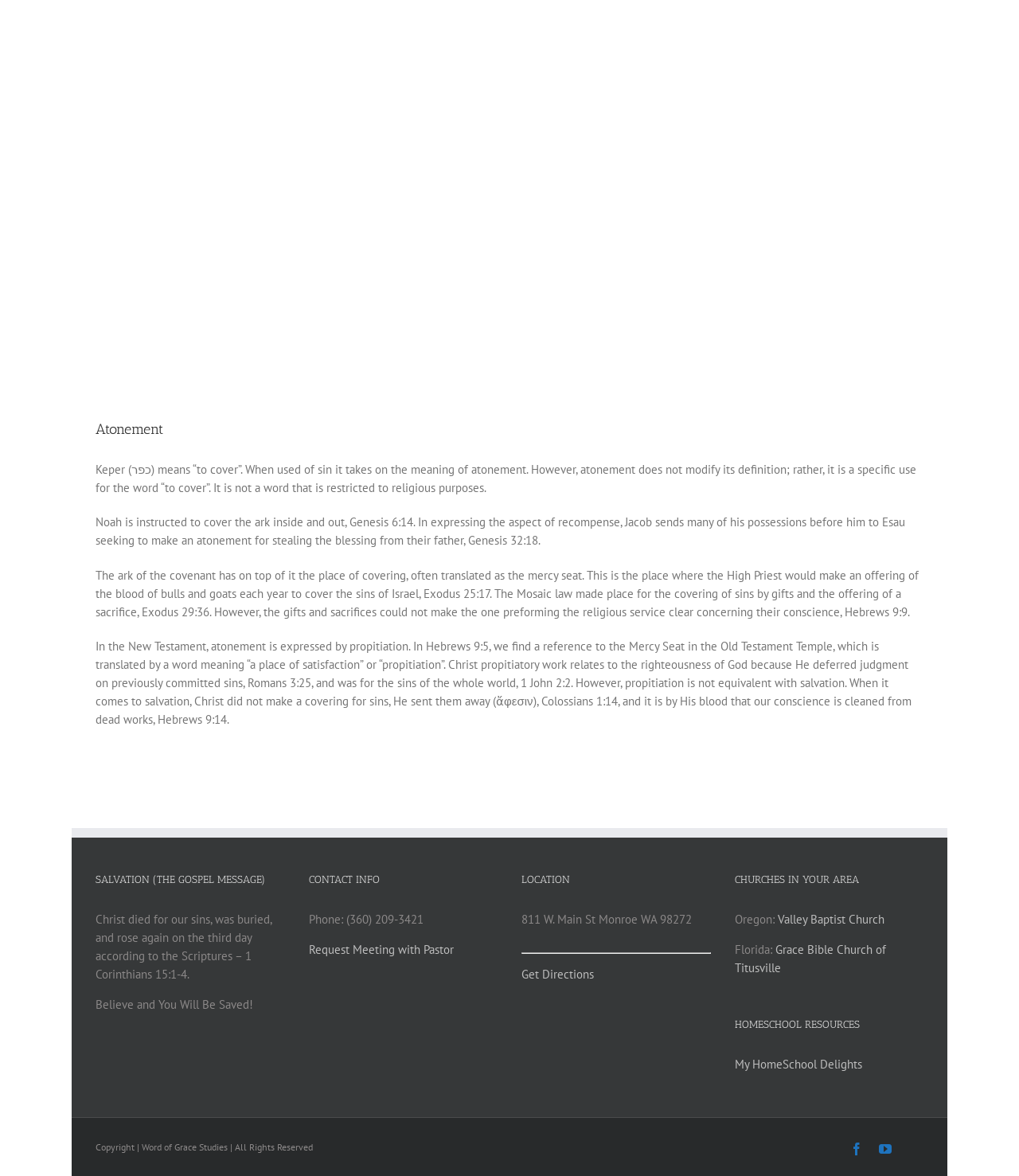What is the address of the church?
Provide a thorough and detailed answer to the question.

The address is provided in the LOCATION section, specifically in the StaticText element with bounding box coordinates [0.512, 0.775, 0.679, 0.788].